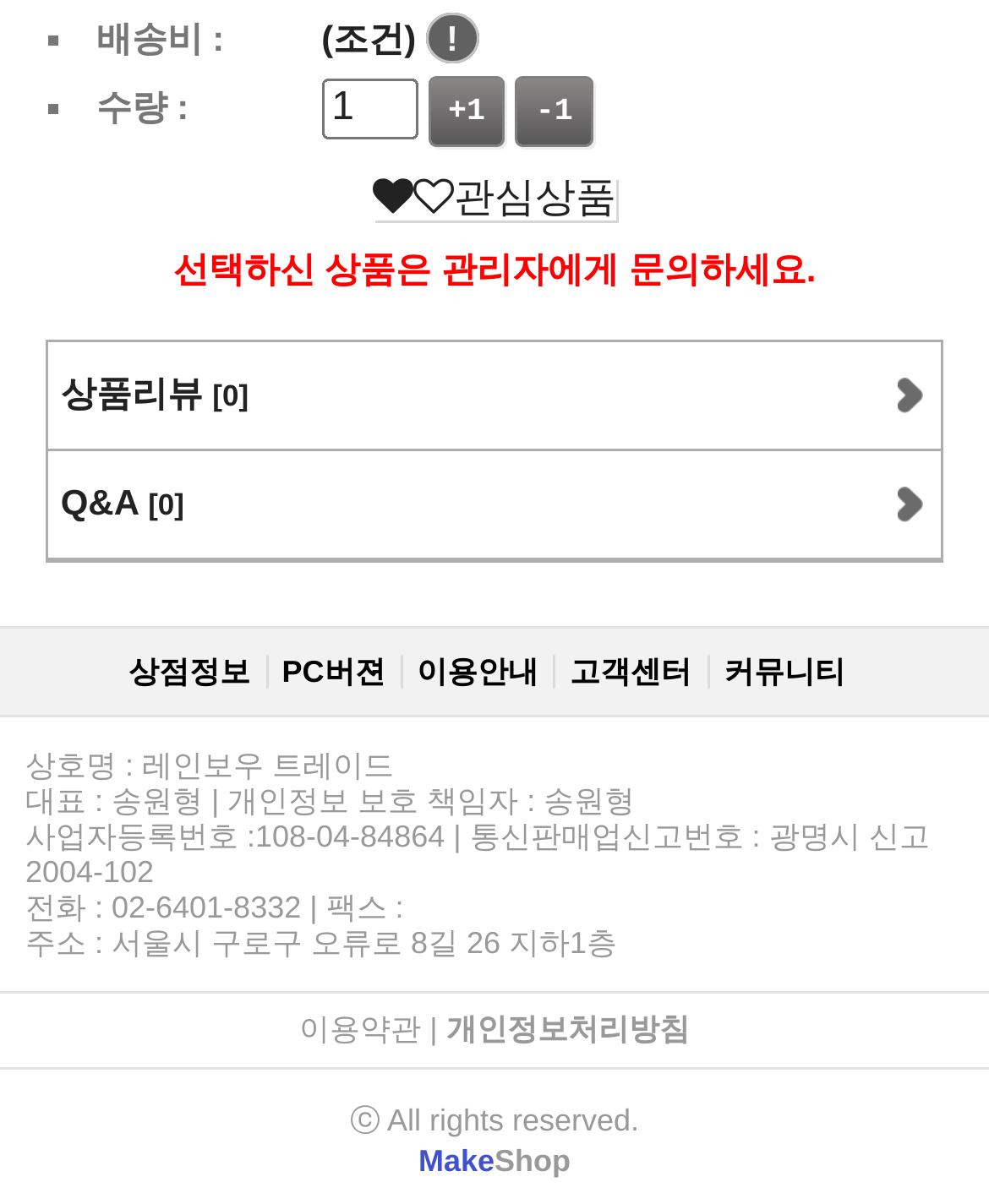Provide the bounding box for the UI element matching this description: "고객센터".

[0.574, 0.542, 0.717, 0.572]